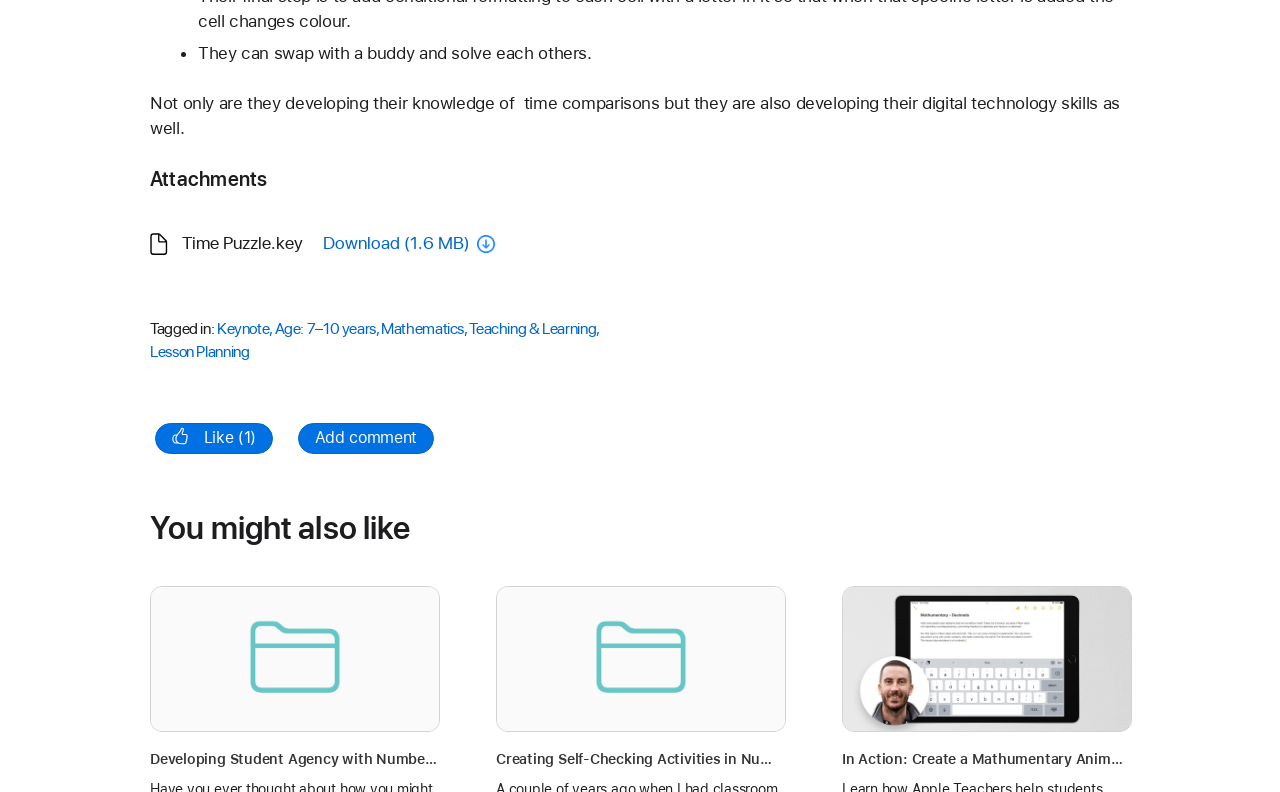Give a one-word or one-phrase response to the question: 
What skills are students developing?

Time comparisons and digital technology